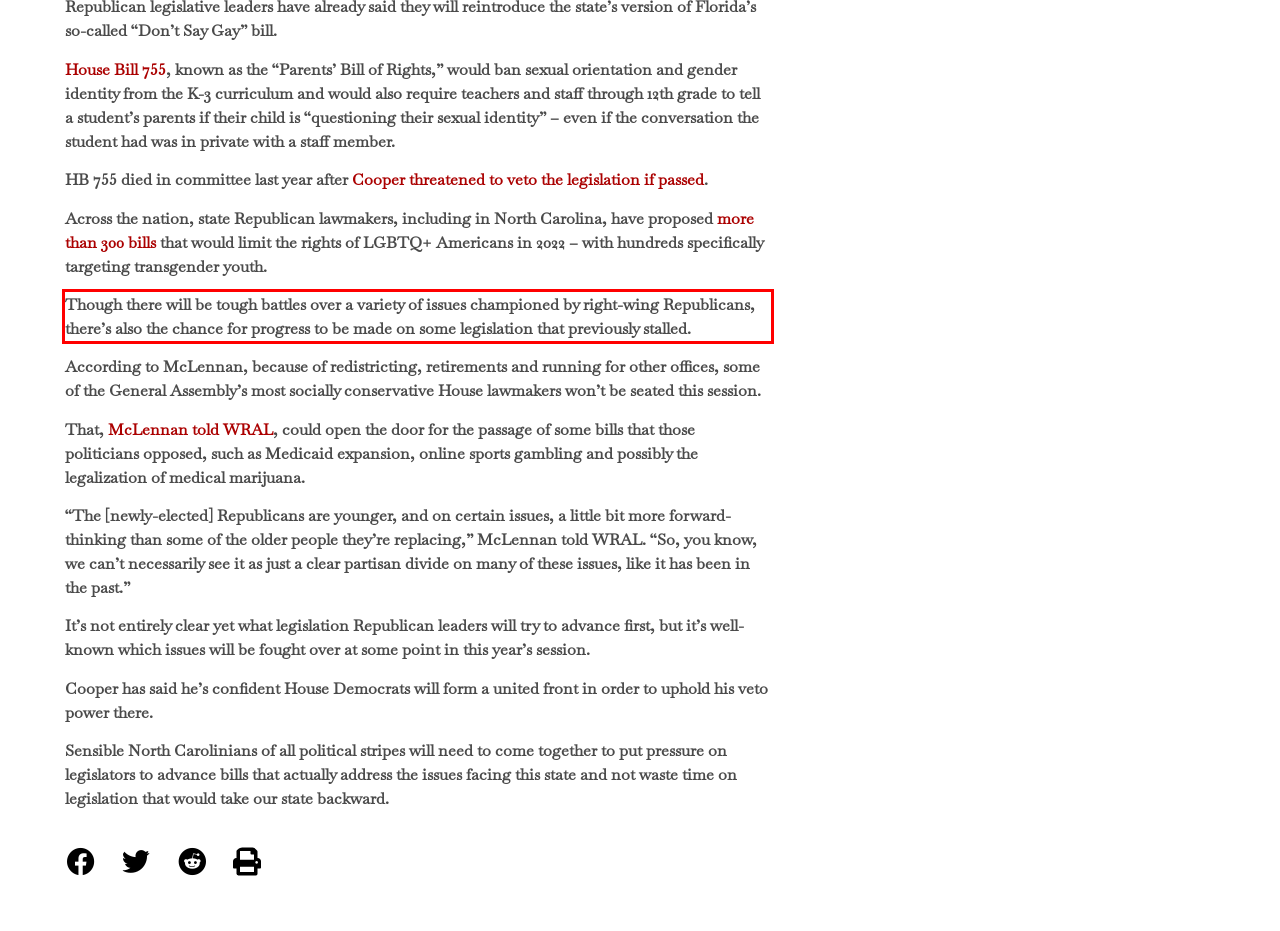Given a screenshot of a webpage, locate the red bounding box and extract the text it encloses.

Though there will be tough battles over a variety of issues championed by right-wing Republicans, there’s also the chance for progress to be made on some legislation that previously stalled.